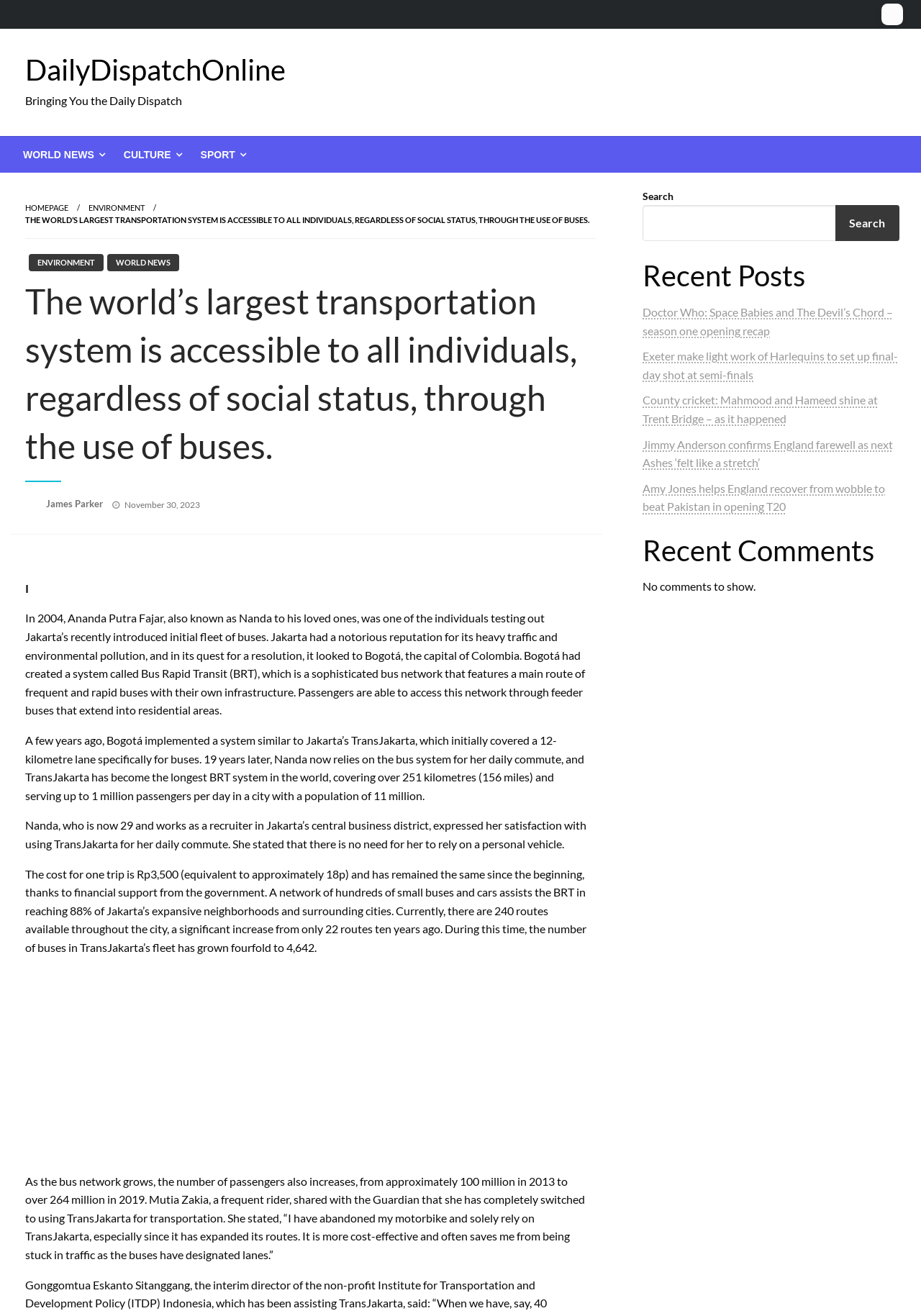Can you pinpoint the bounding box coordinates for the clickable element required for this instruction: "Click on the 'WORLD NEWS' menu item"? The coordinates should be four float numbers between 0 and 1, i.e., [left, top, right, bottom].

[0.012, 0.104, 0.121, 0.131]